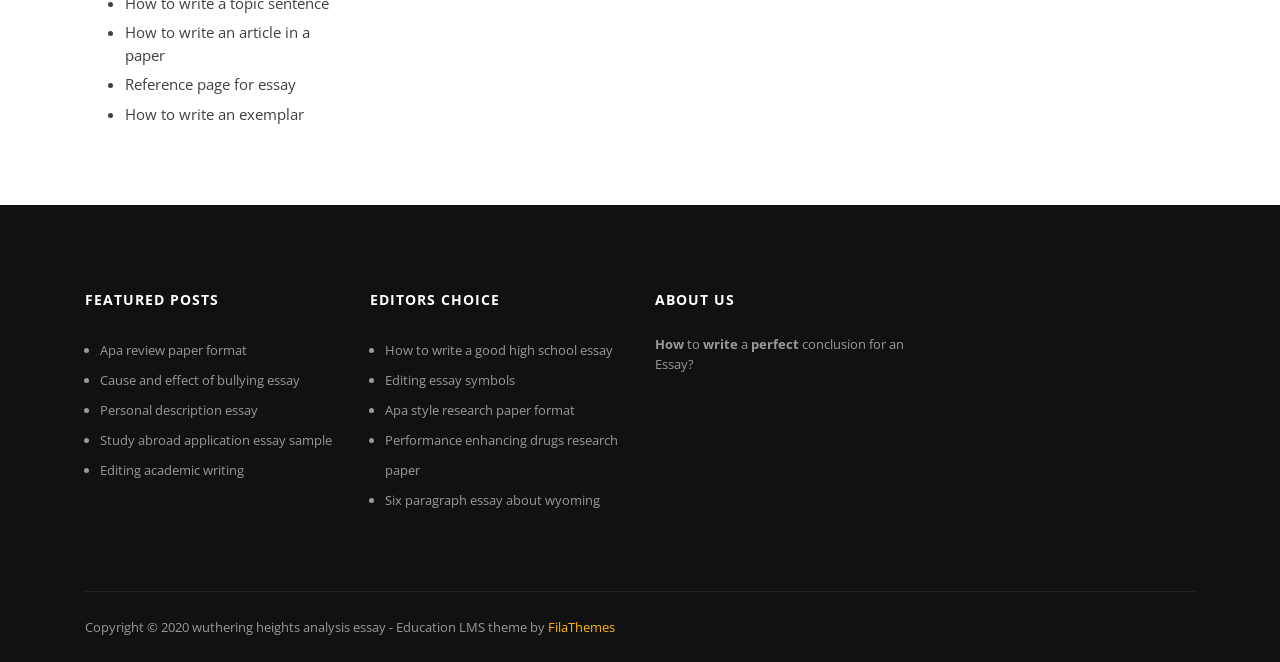Please determine the bounding box coordinates of the element's region to click in order to carry out the following instruction: "Click on 'wuthering heights analysis essay'". The coordinates should be four float numbers between 0 and 1, i.e., [left, top, right, bottom].

[0.15, 0.934, 0.302, 0.961]